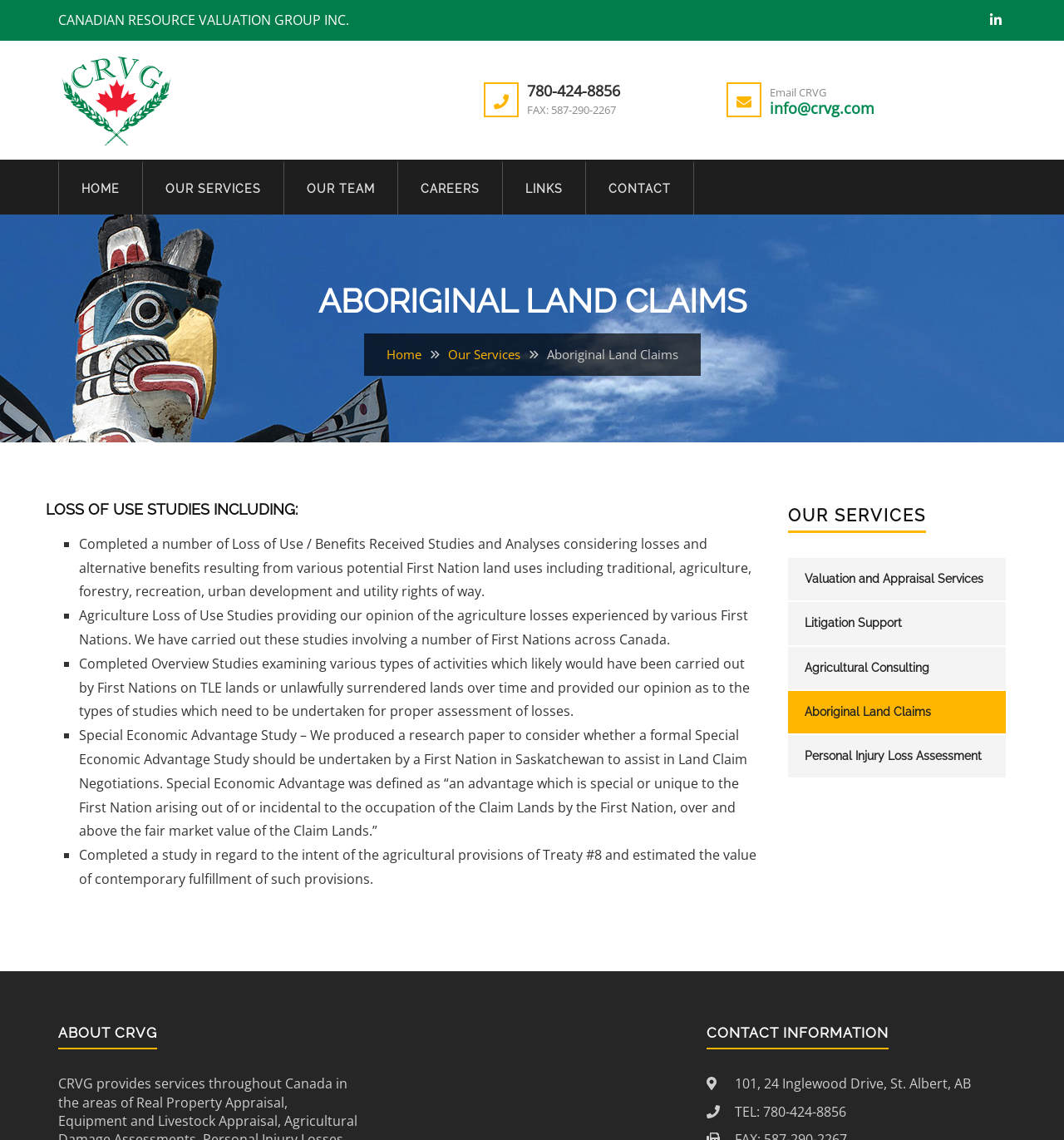What type of studies does CRVG conduct?
Please use the image to provide a one-word or short phrase answer.

Loss of Use Studies